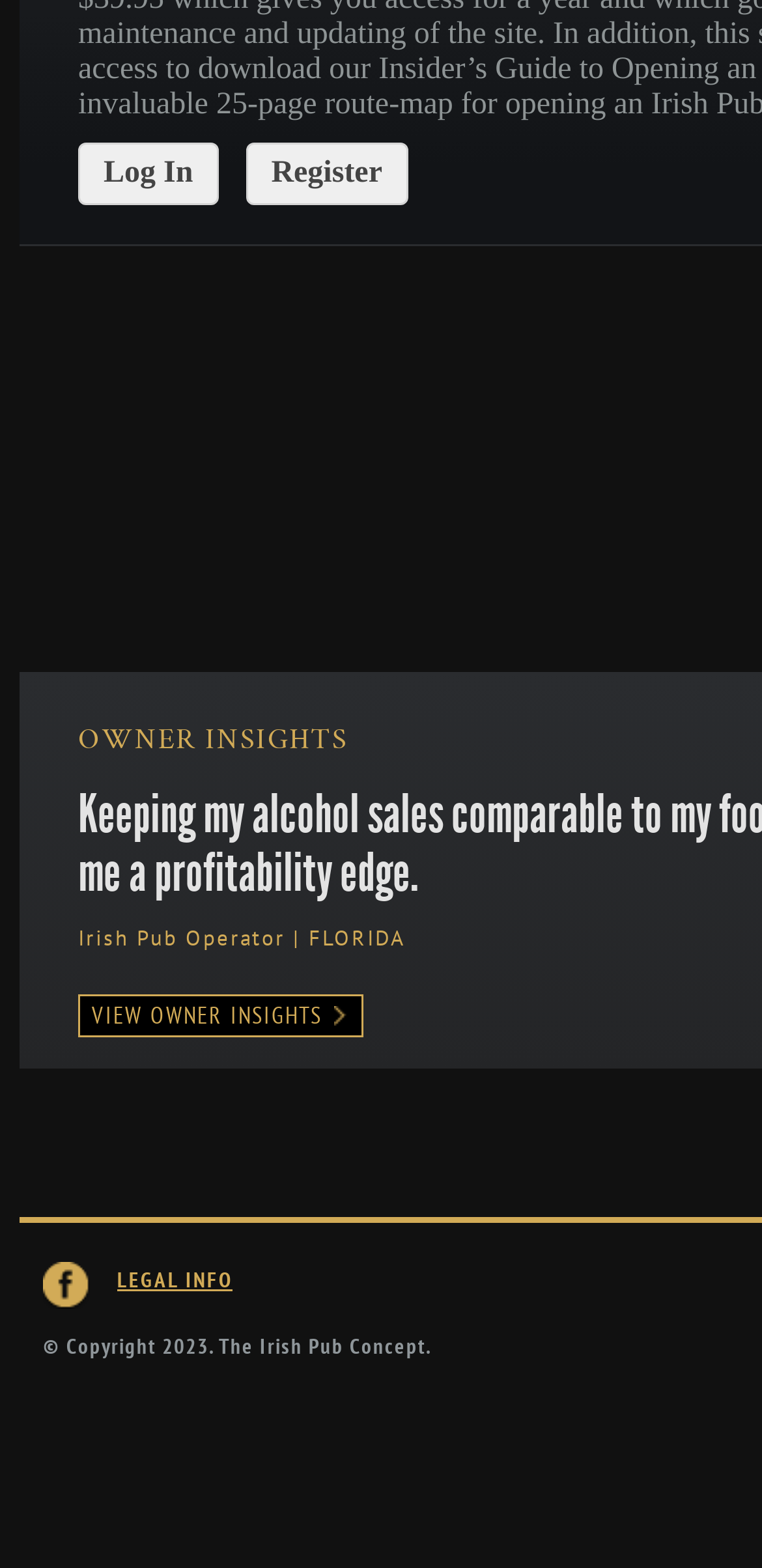Using the provided element description "View Owner Insights", determine the bounding box coordinates of the UI element.

[0.103, 0.634, 0.477, 0.662]